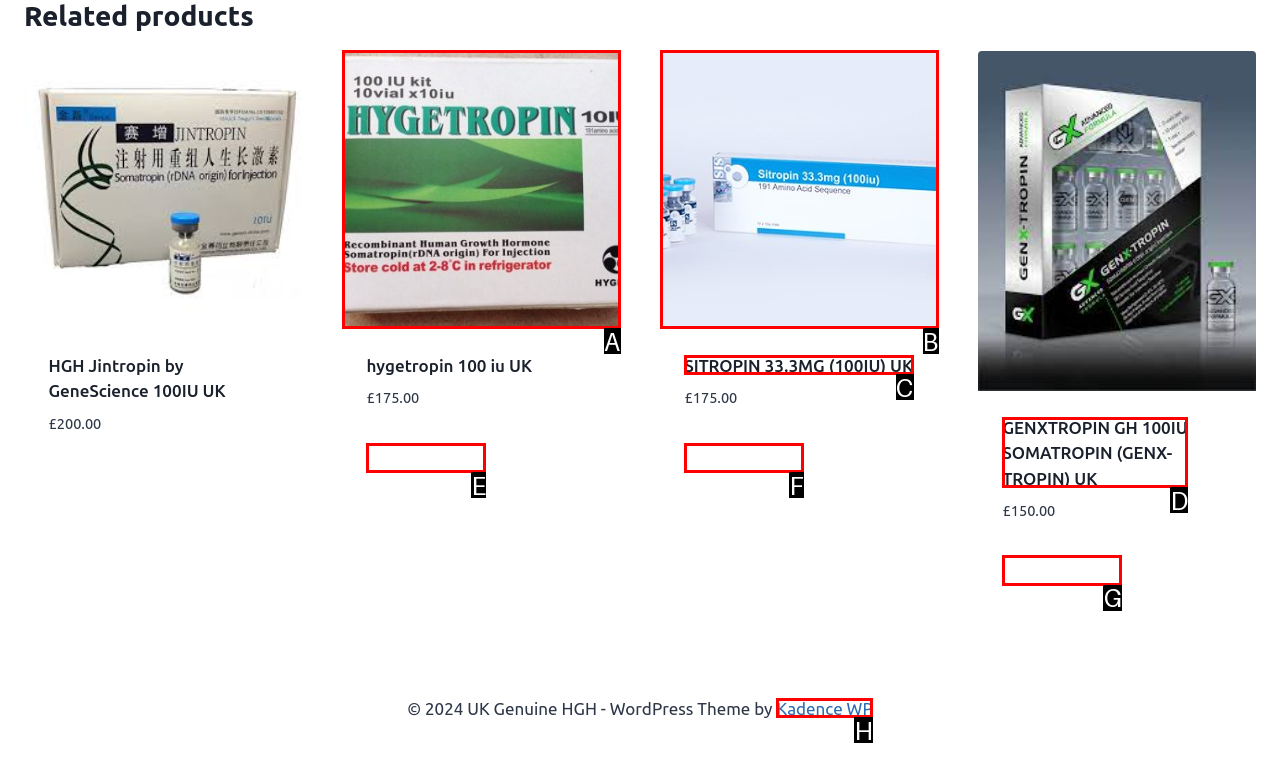Specify which UI element should be clicked to accomplish the task: Click on the link to buy GENXTROPIN GH 100IU SOMATROPIN (GENX-TROPIN) UK. Answer with the letter of the correct choice.

D